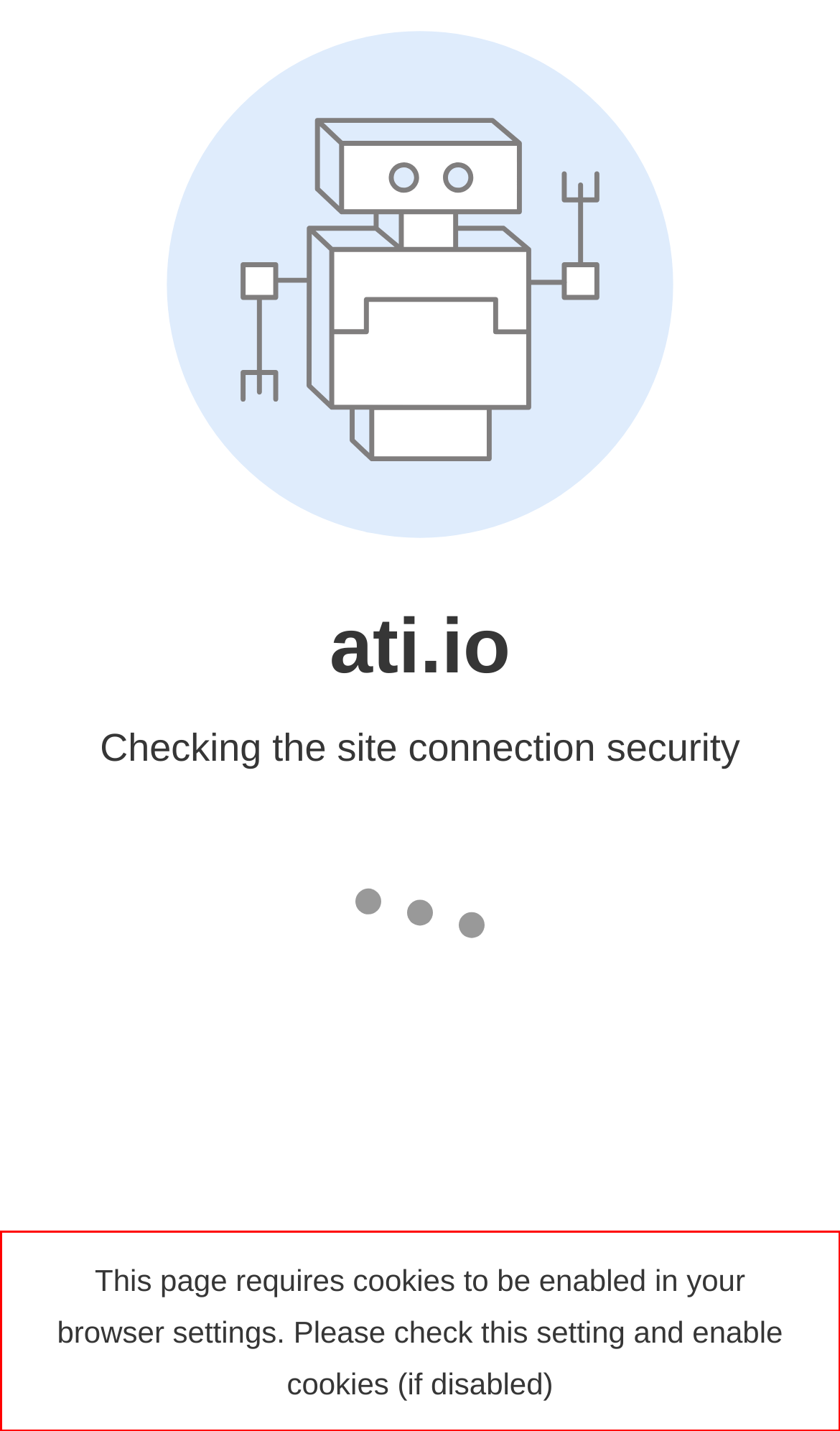Please perform OCR on the text within the red rectangle in the webpage screenshot and return the text content.

This page requires cookies to be enabled in your browser settings. Please check this setting and enable cookies (if disabled)